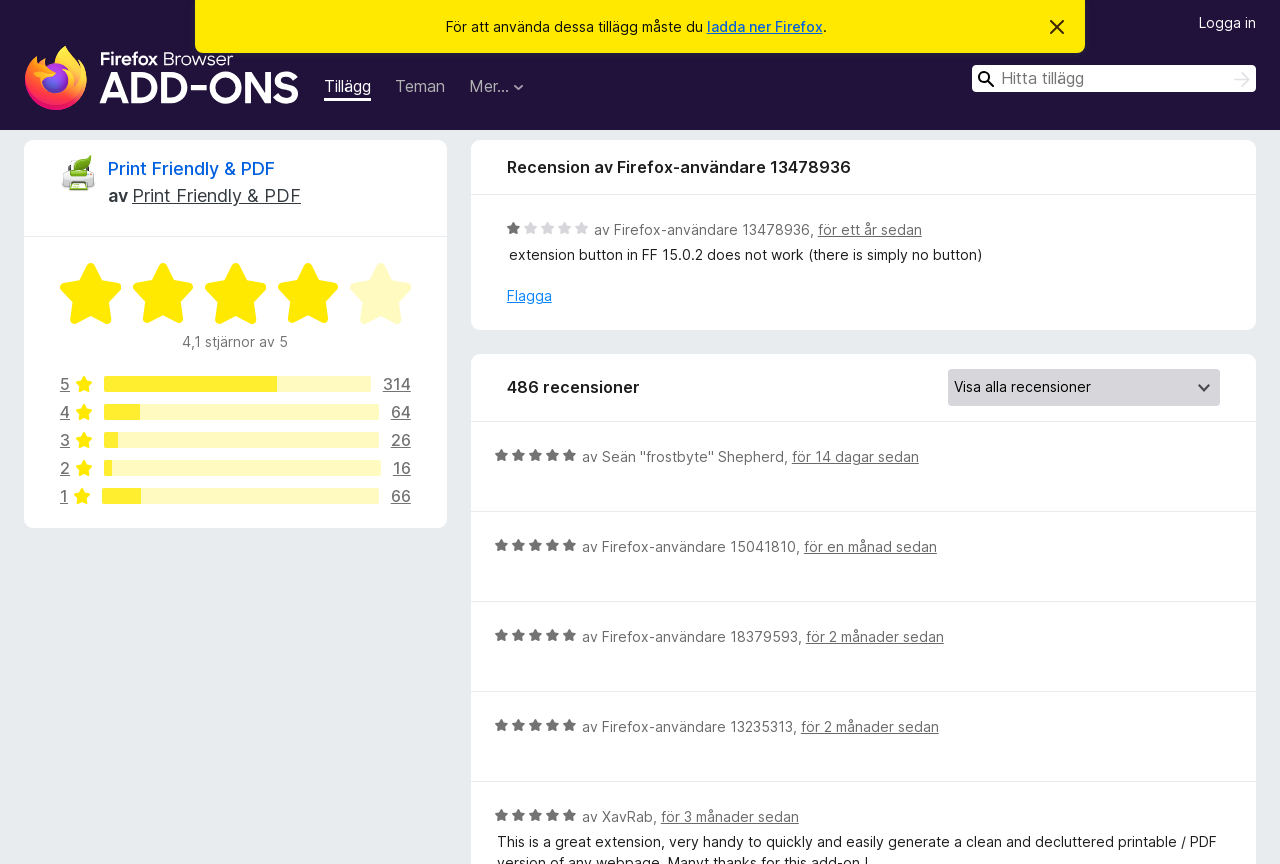What is the rating of Print Friendly & PDF?
Please answer using one word or phrase, based on the screenshot.

4.1 out of 5